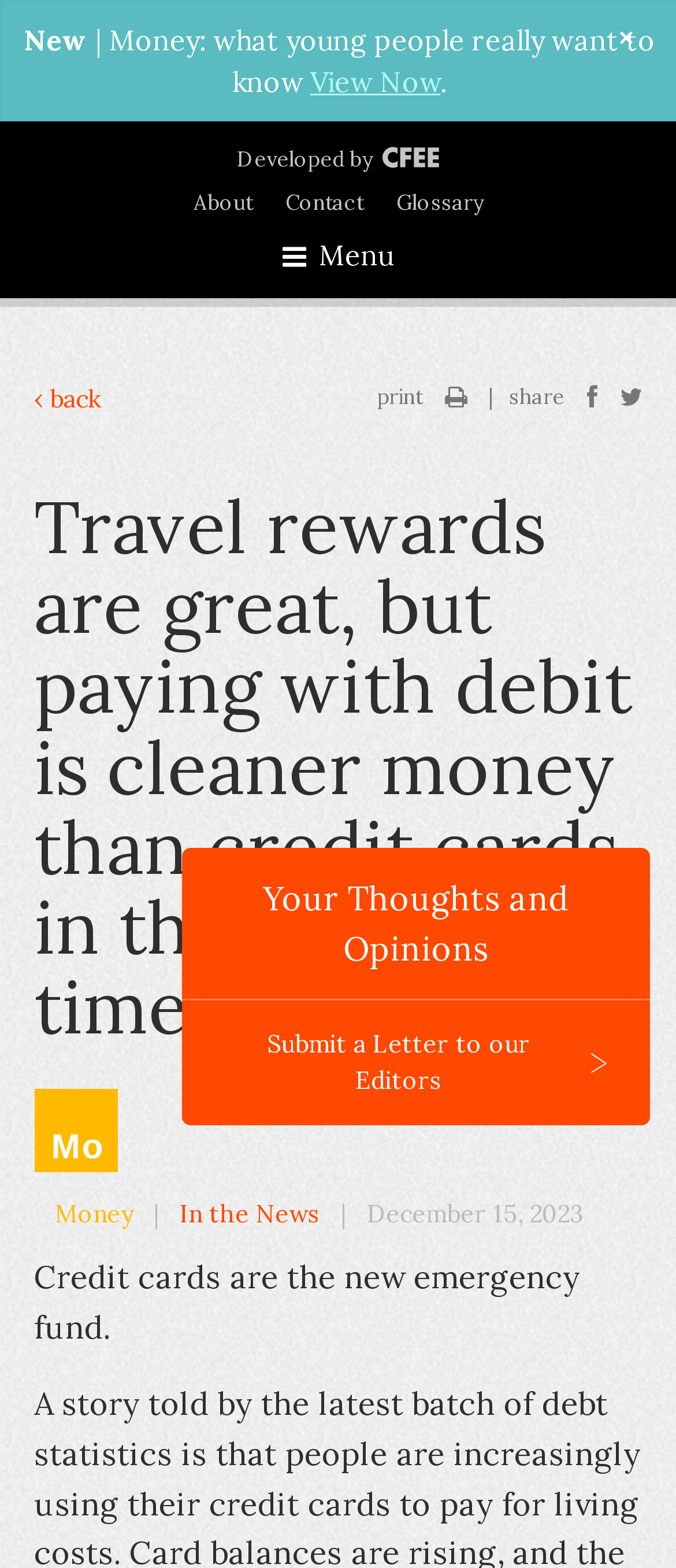Given the element description In the News, specify the bounding box coordinates of the corresponding UI element in the format (top-left x, top-left y, bottom-right x, bottom-right y). All values must be between 0 and 1.

[0.265, 0.764, 0.483, 0.784]